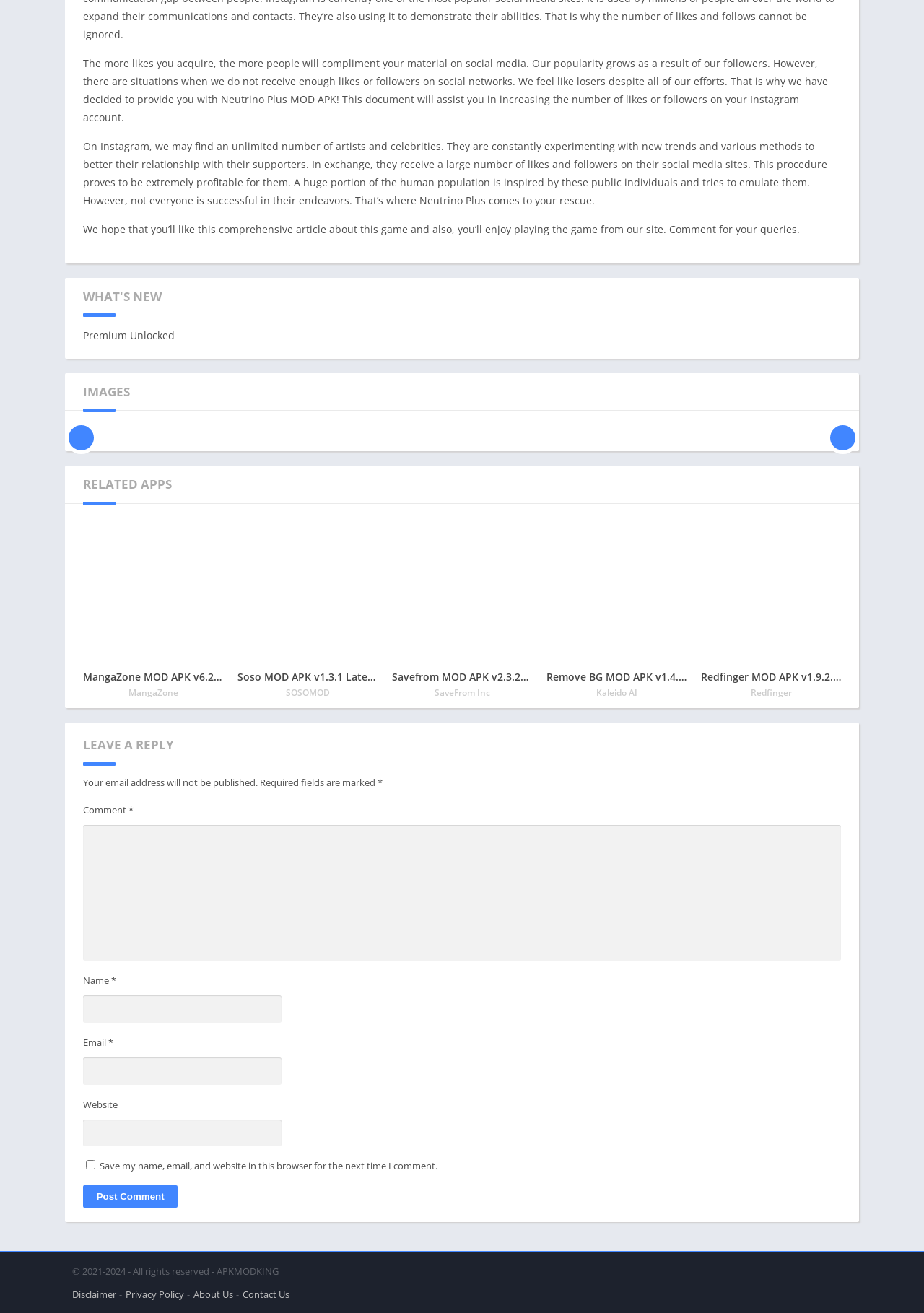Point out the bounding box coordinates of the section to click in order to follow this instruction: "Enter your comment in the text box".

[0.09, 0.628, 0.91, 0.732]